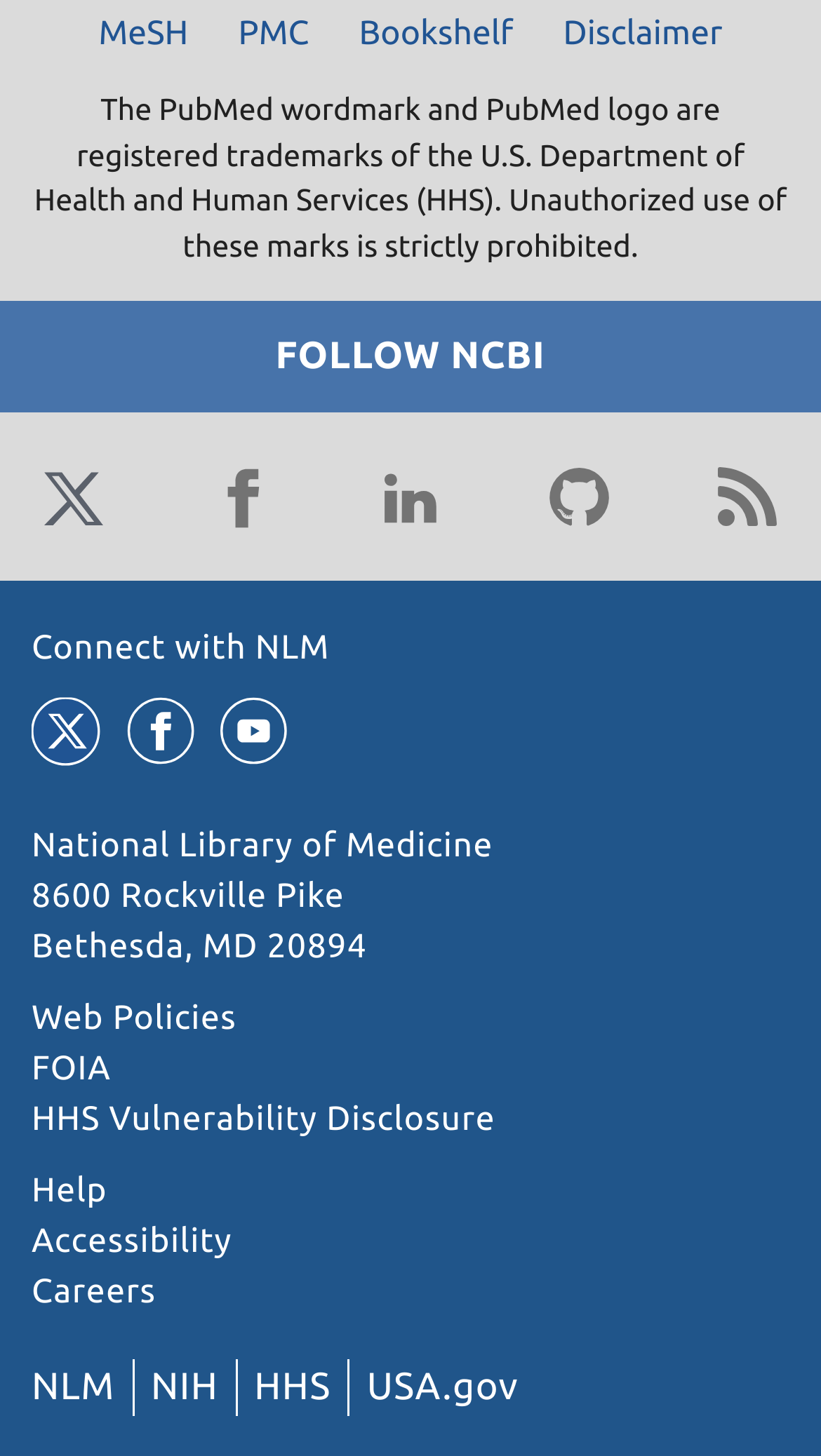Respond to the following query with just one word or a short phrase: 
What is the address of the library?

8600 Rockville Pike Bethesda, MD 20894